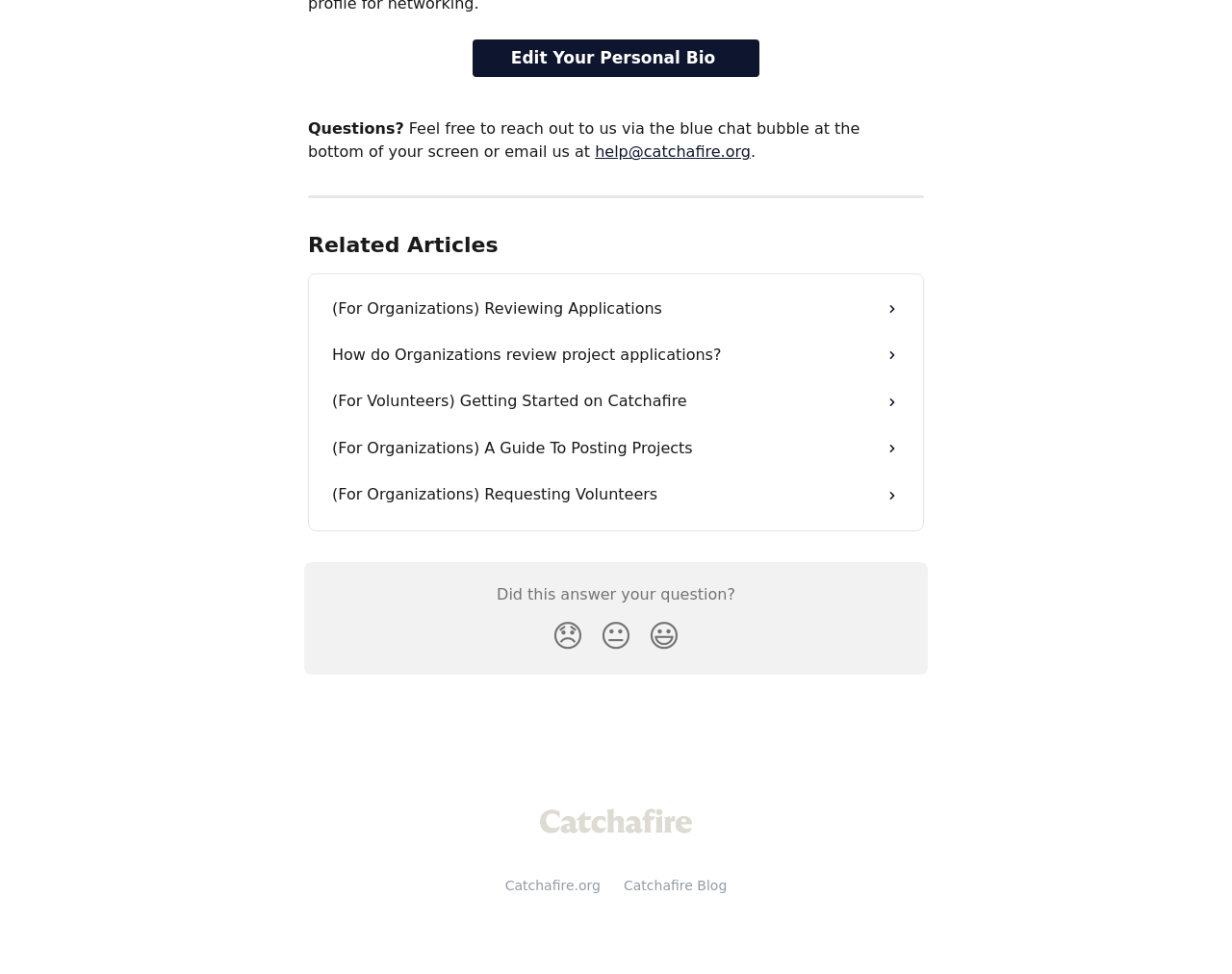What is the function of the buttons with facial expressions?
Provide a detailed and extensive answer to the question.

The buttons with facial expressions (Disappointed, Neutral, and Smiley) are likely used to provide feedback on the helpfulness of the webpage, as they are placed below the question 'Did this answer your question?'.